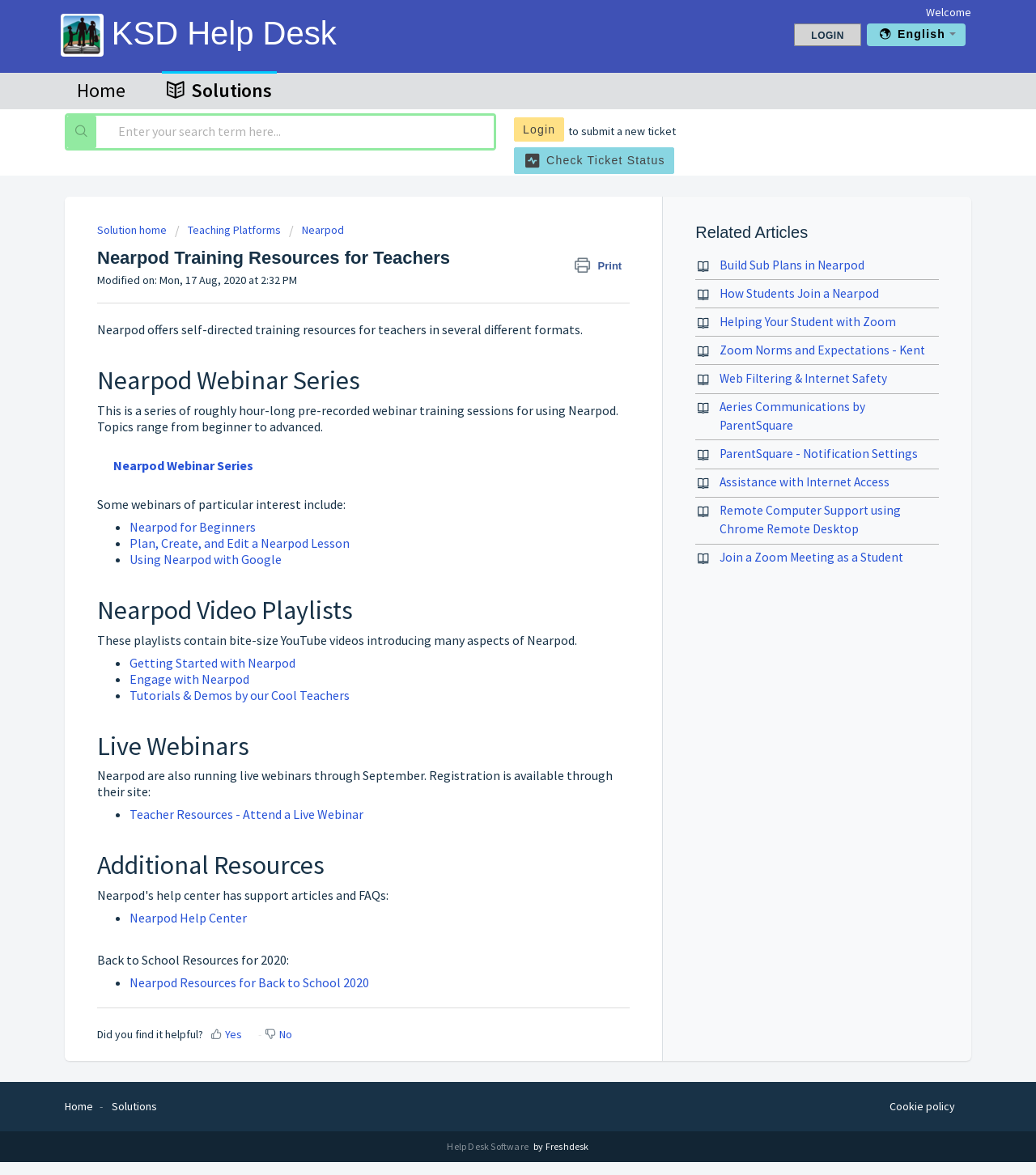Given the description of a UI element: "Cookie policy", identify the bounding box coordinates of the matching element in the webpage screenshot.

[0.859, 0.934, 0.922, 0.949]